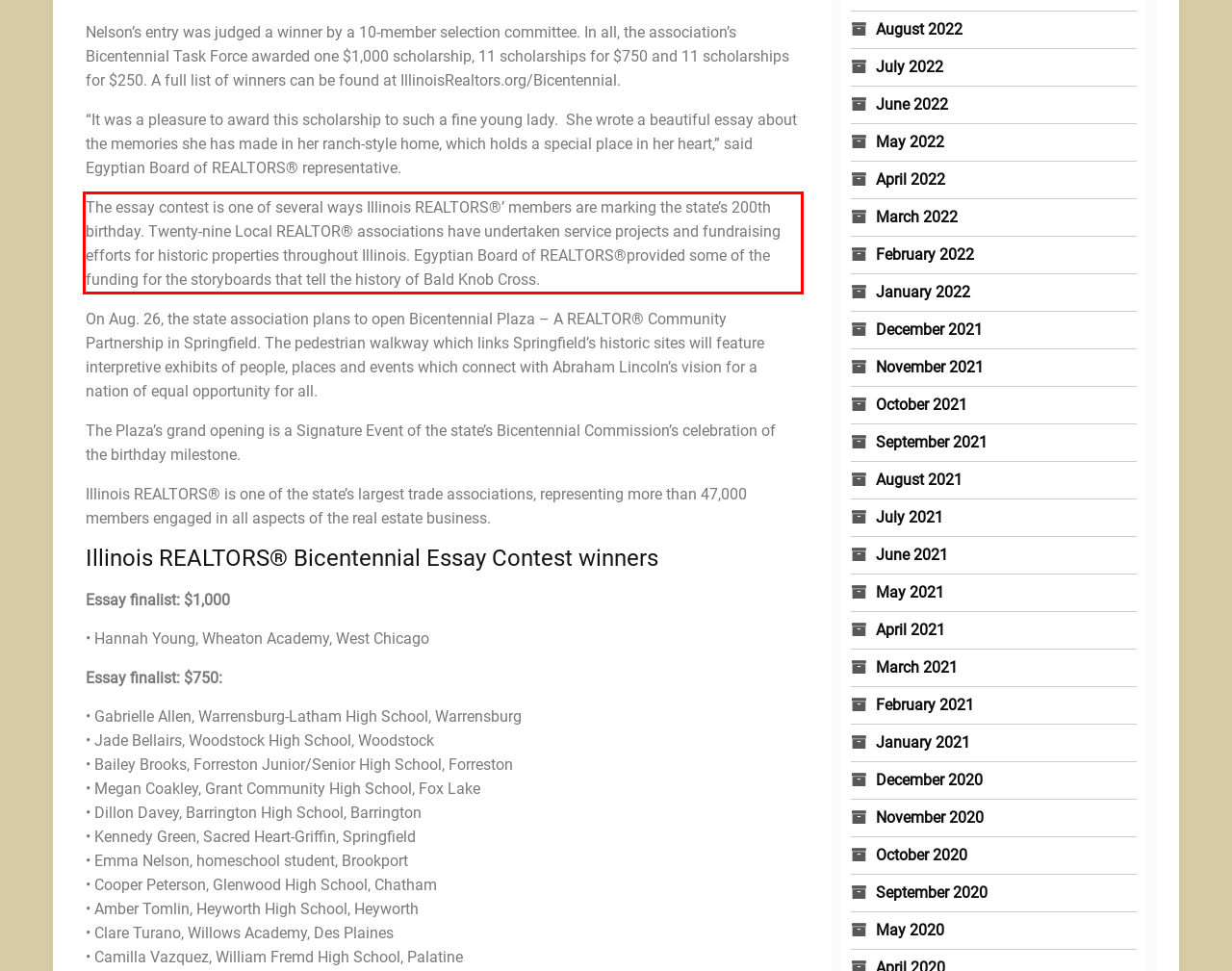Using the provided screenshot, read and generate the text content within the red-bordered area.

The essay contest is one of several ways Illinois REALTORS®’ members are marking the state’s 200th birthday. Twenty-nine Local REALTOR® associations have undertaken service projects and fundraising efforts for historic properties throughout Illinois. Egyptian Board of REALTORS®provided some of the funding for the storyboards that tell the history of Bald Knob Cross.